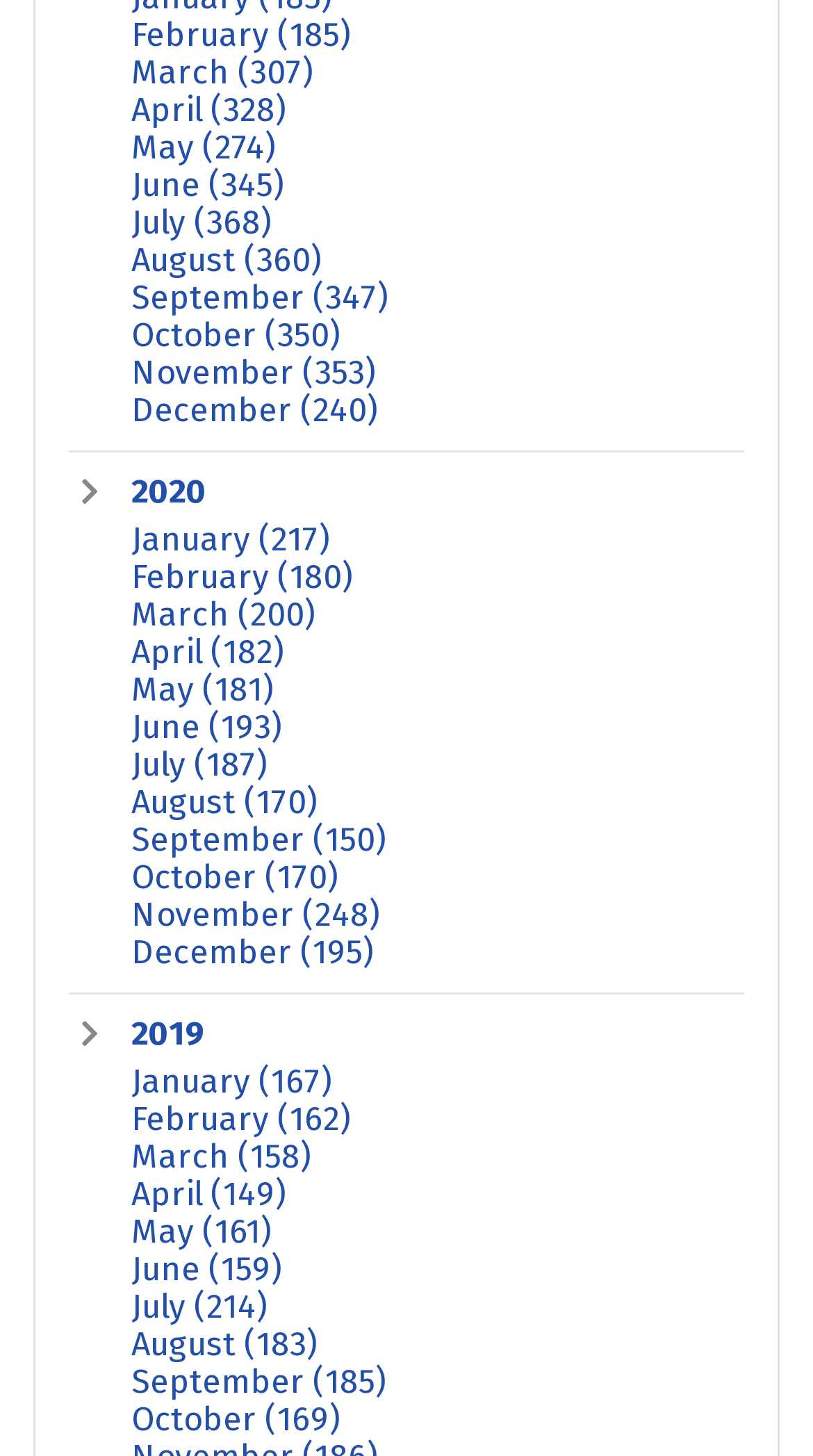Please identify the bounding box coordinates of the element I should click to complete this instruction: 'View February 2020'. The coordinates should be given as four float numbers between 0 and 1, like this: [left, top, right, bottom].

[0.162, 0.324, 0.254, 0.351]